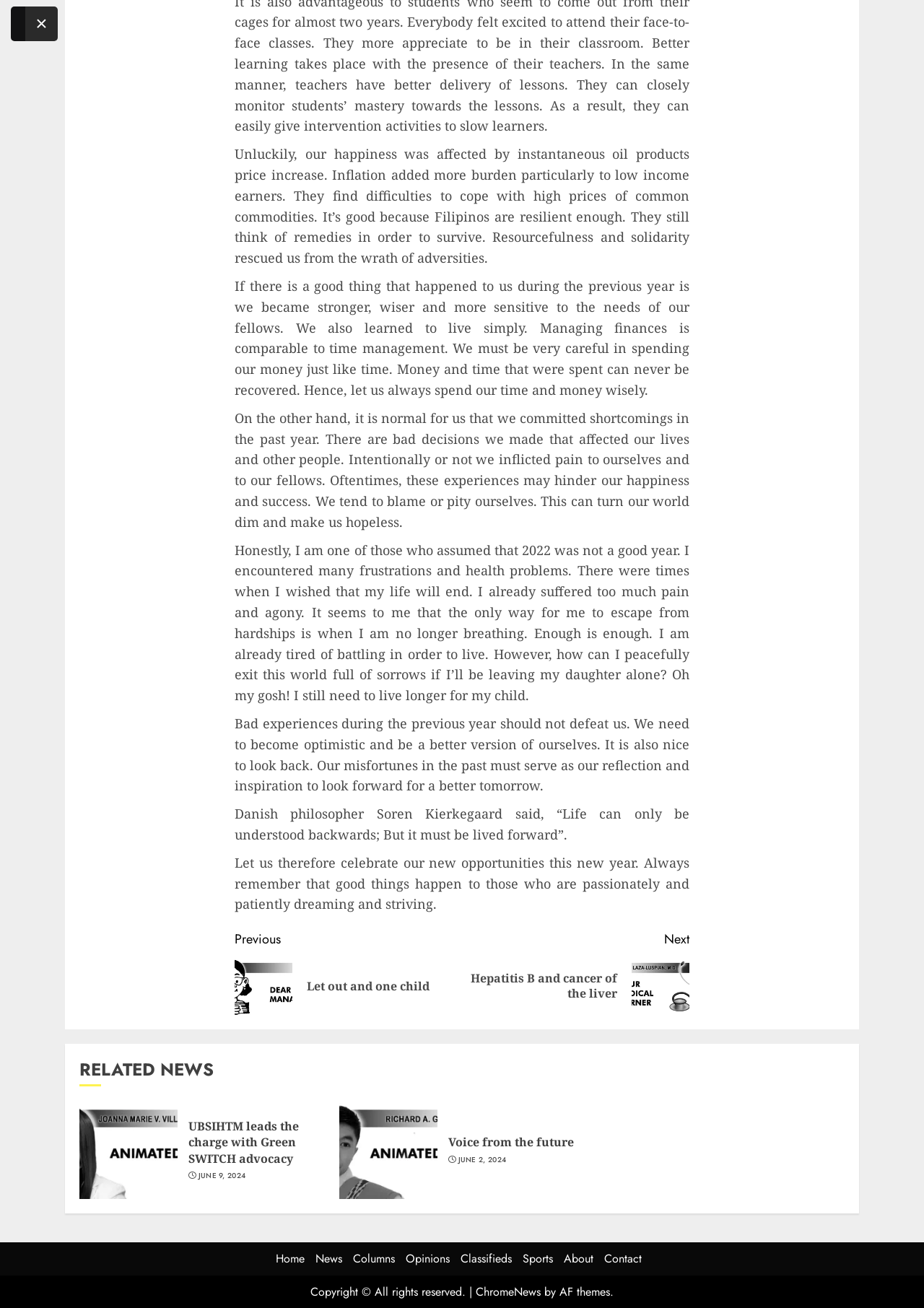Analyze the image and answer the question with as much detail as possible: 
What is the author's attitude towards 2022?

The author expresses a negative attitude towards 2022 by mentioning frustrations, health problems, and wishing for their life to end, indicating a difficult and unhappy year.